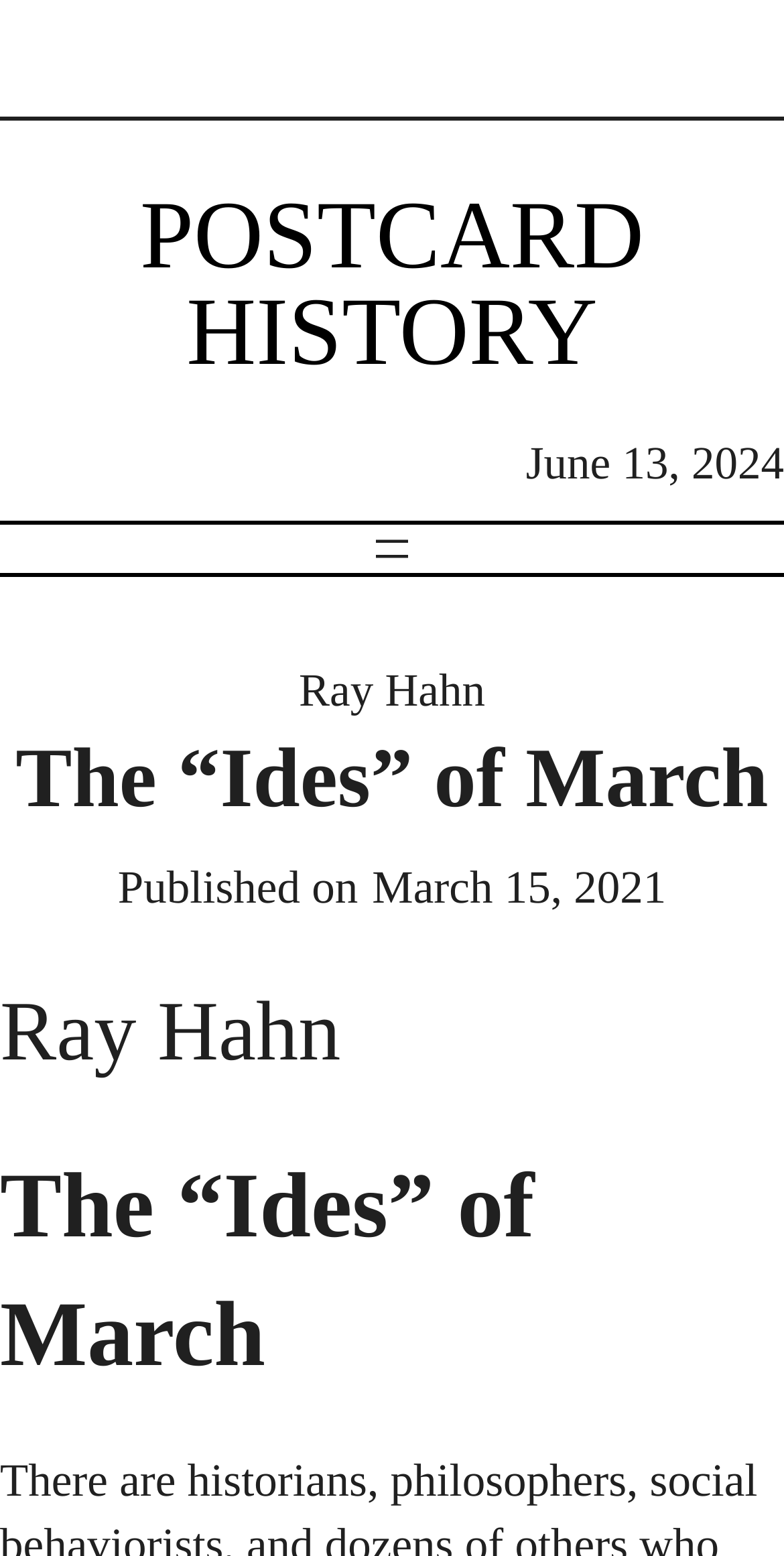What is the category of the post?
Examine the webpage screenshot and provide an in-depth answer to the question.

The category of the post can be found in the heading element 'POSTCARD HISTORY' with bounding box coordinates [0.0, 0.122, 1.0, 0.246].